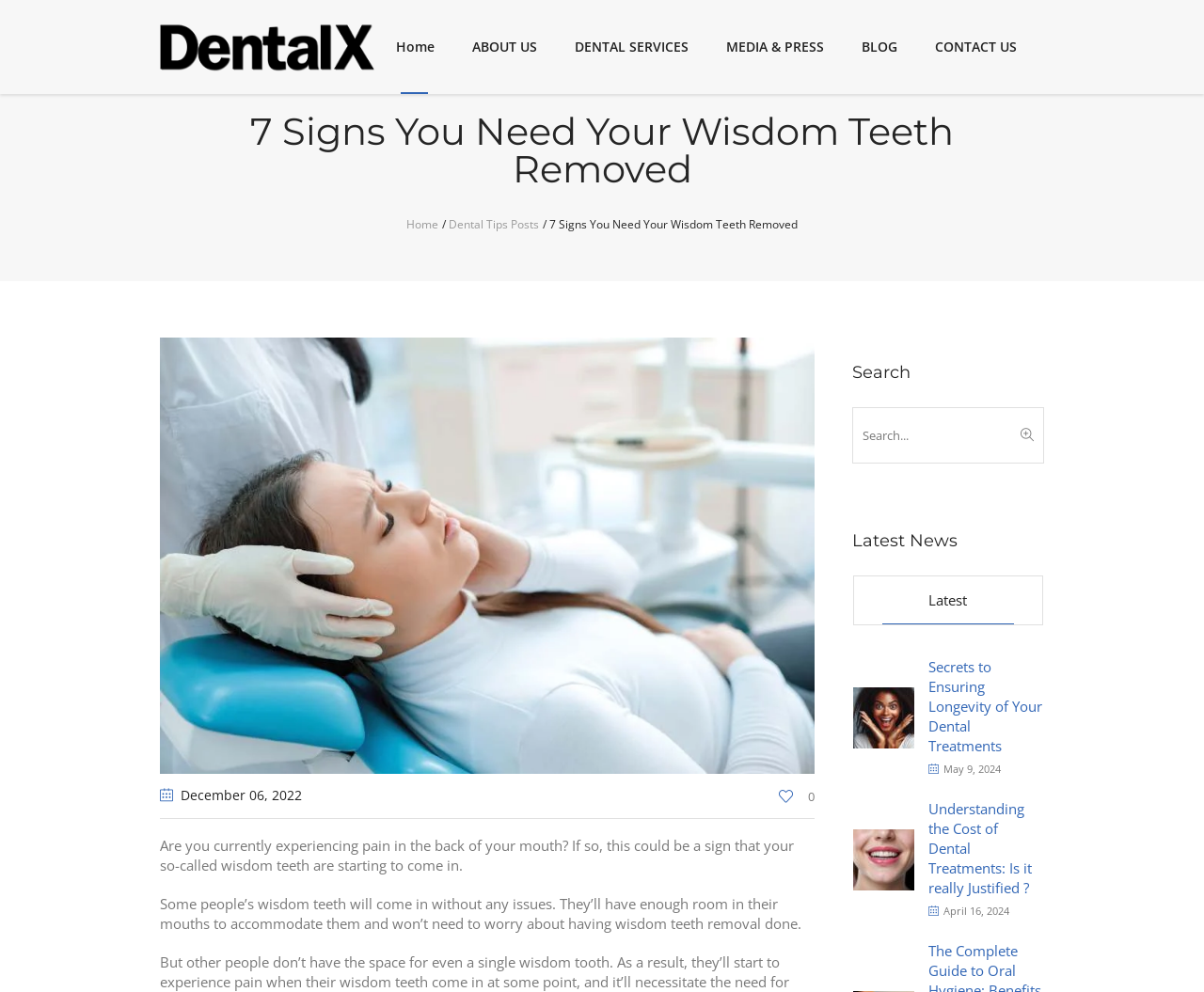How many navigation links are in the top menu?
Using the screenshot, give a one-word or short phrase answer.

6